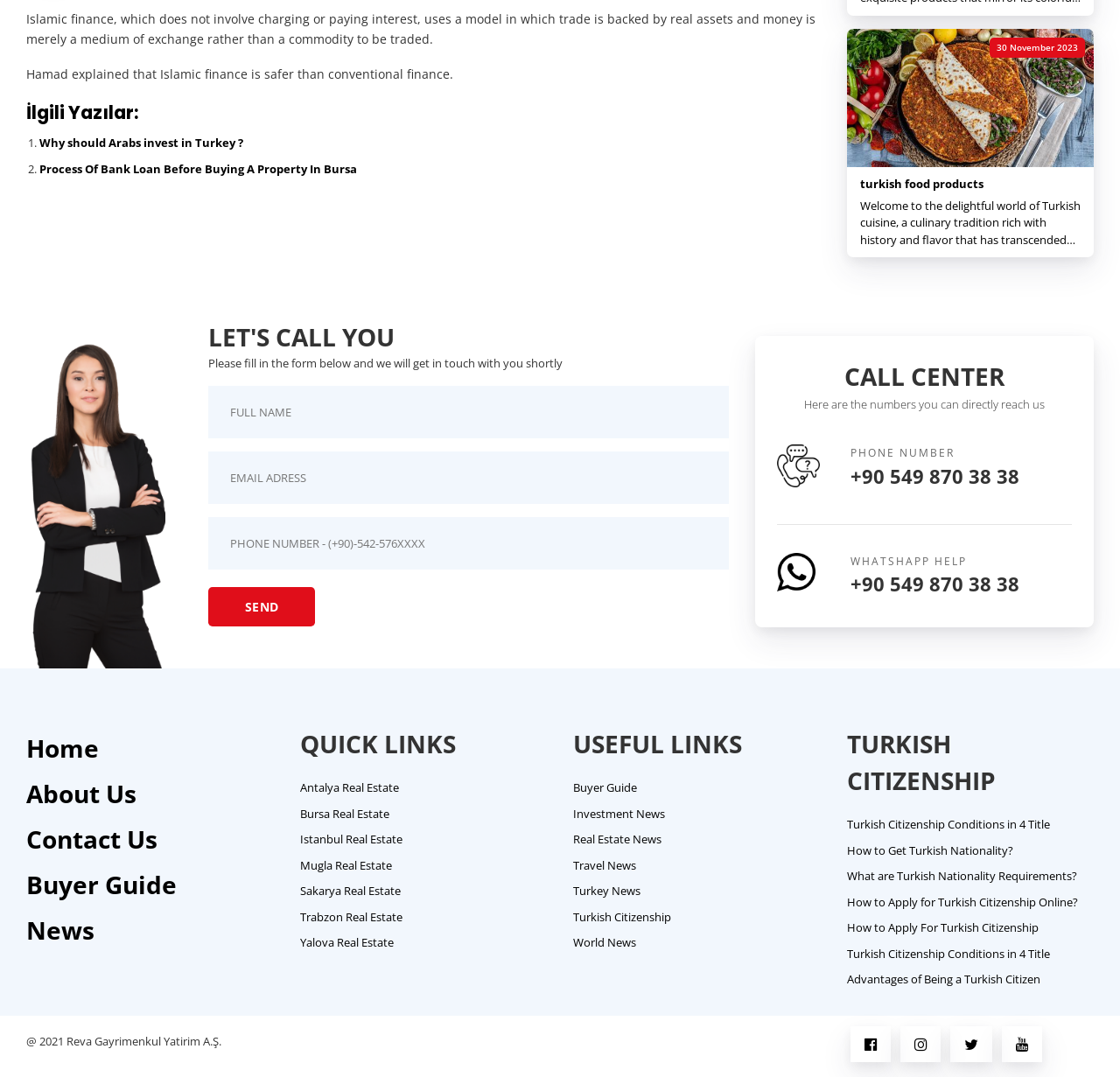Identify the bounding box for the UI element described as: "News". Ensure the coordinates are four float numbers between 0 and 1, formatted as [left, top, right, bottom].

[0.023, 0.848, 0.084, 0.879]